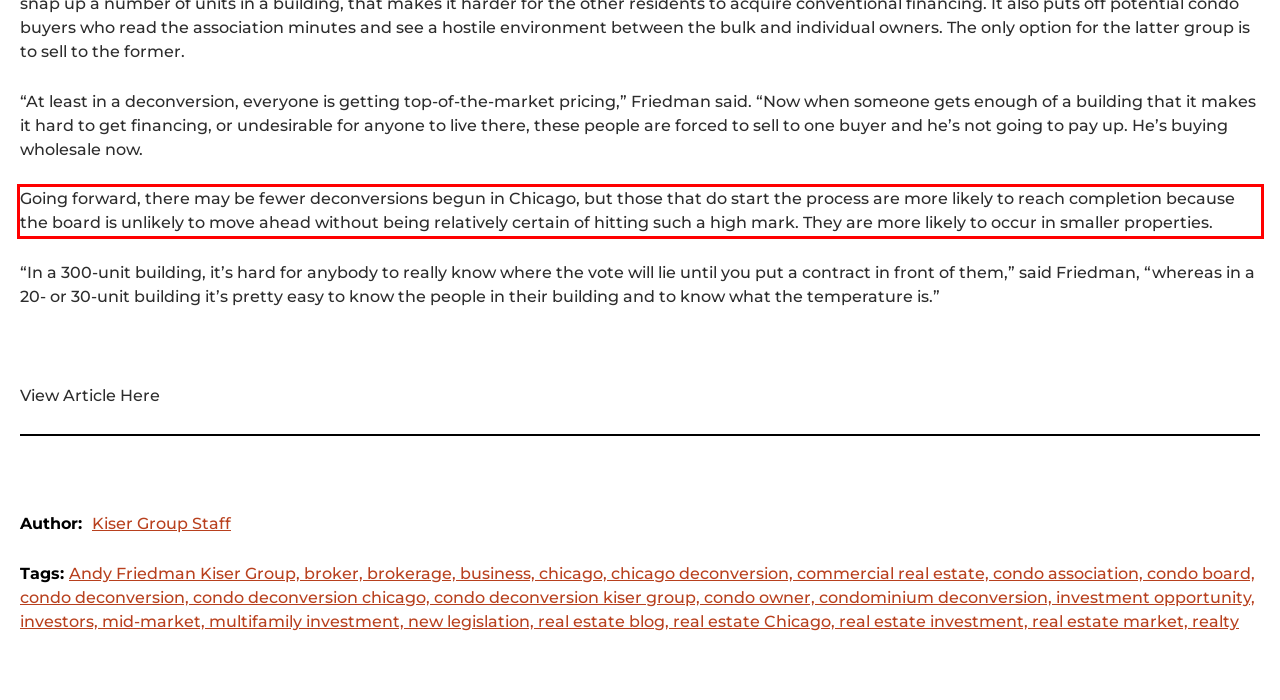You are provided with a screenshot of a webpage that includes a red bounding box. Extract and generate the text content found within the red bounding box.

Going forward, there may be fewer deconversions begun in Chicago, but those that do start the process are more likely to reach completion because the board is unlikely to move ahead without being relatively certain of hitting such a high mark. They are more likely to occur in smaller properties.